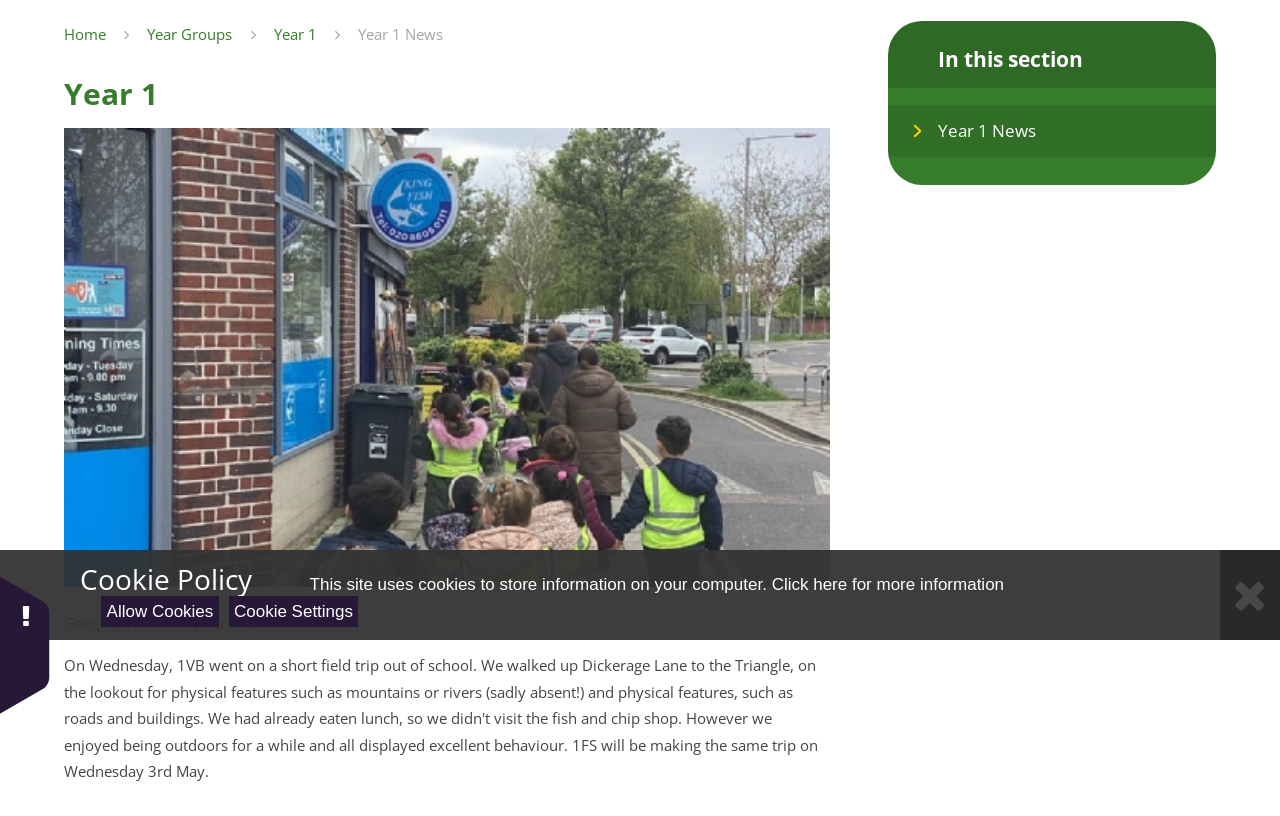Using the format (top-left x, top-left y, bottom-right x, bottom-right y), provide the bounding box coordinates for the described UI element. All values should be floating point numbers between 0 and 1: Year 1 News

[0.693, 0.129, 0.95, 0.192]